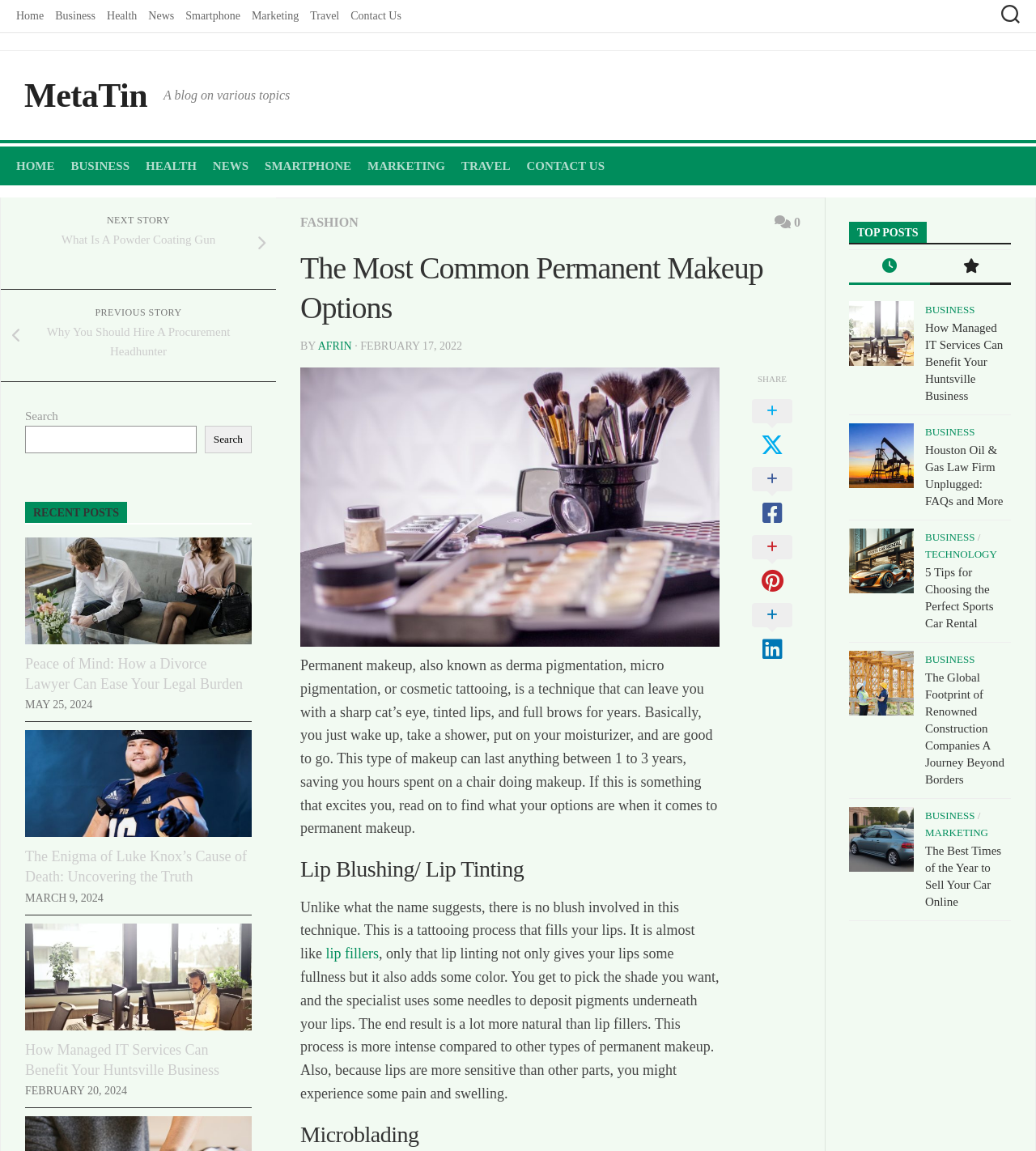What is the name of the author of the article?
Give a thorough and detailed response to the question.

The name of the author can be found below the heading, where it says 'BY AFRIN'.